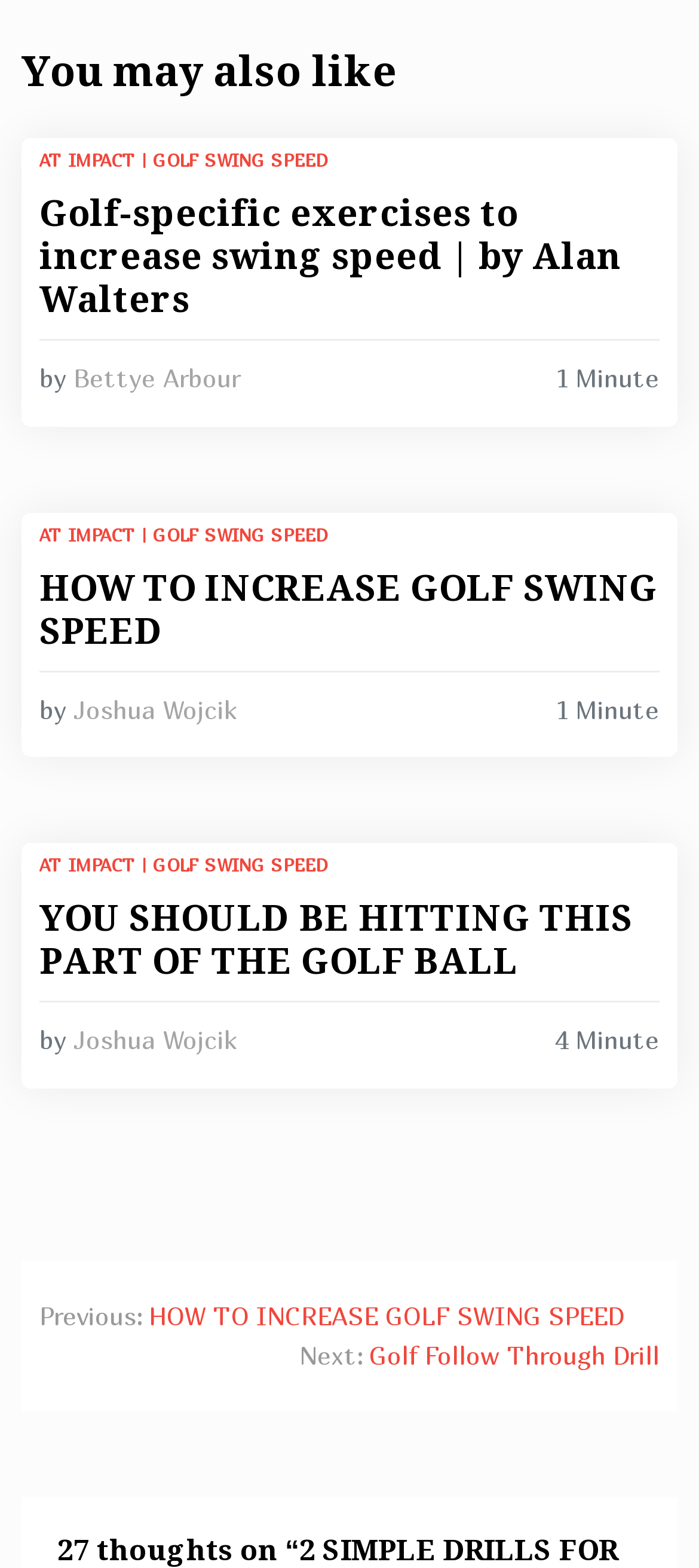Please identify the bounding box coordinates of the area that needs to be clicked to follow this instruction: "View 'HOW TO INCREASE GOLF SWING SPEED'".

[0.056, 0.361, 0.944, 0.418]